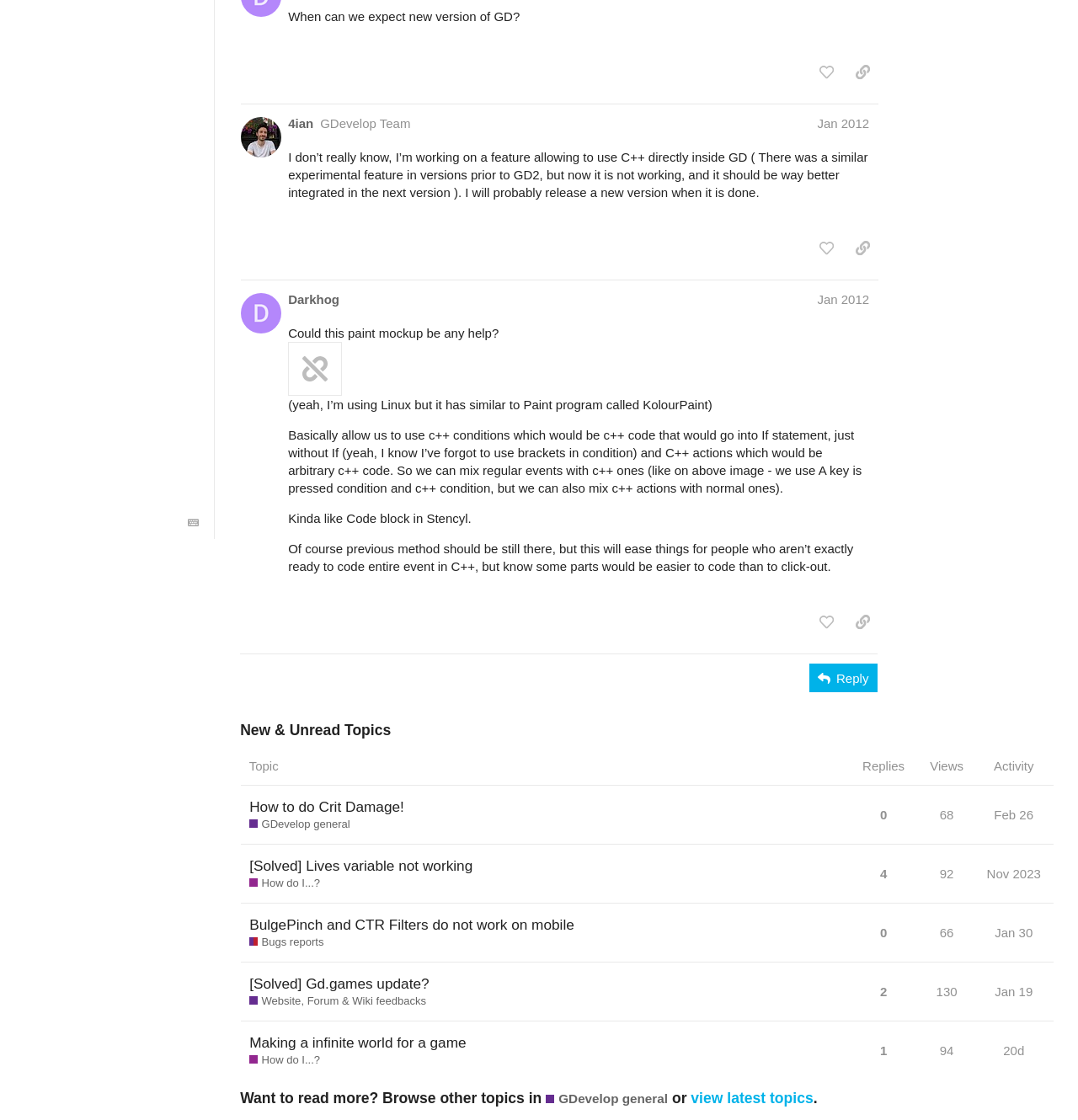Based on the element description "1", predict the bounding box coordinates of the UI element.

[0.812, 0.921, 0.827, 0.955]